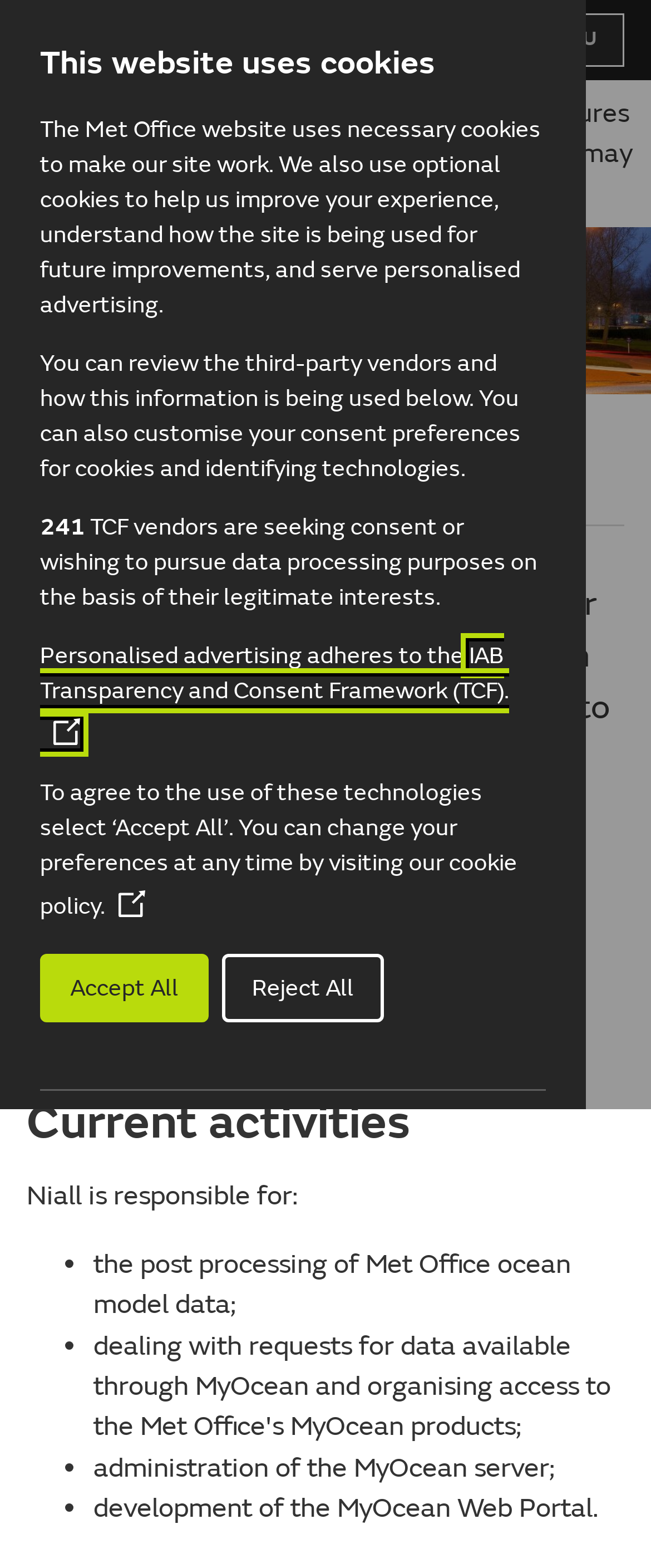What is the name of the organization Niall is affiliated with?
Answer the question with a single word or phrase, referring to the image.

Met Office